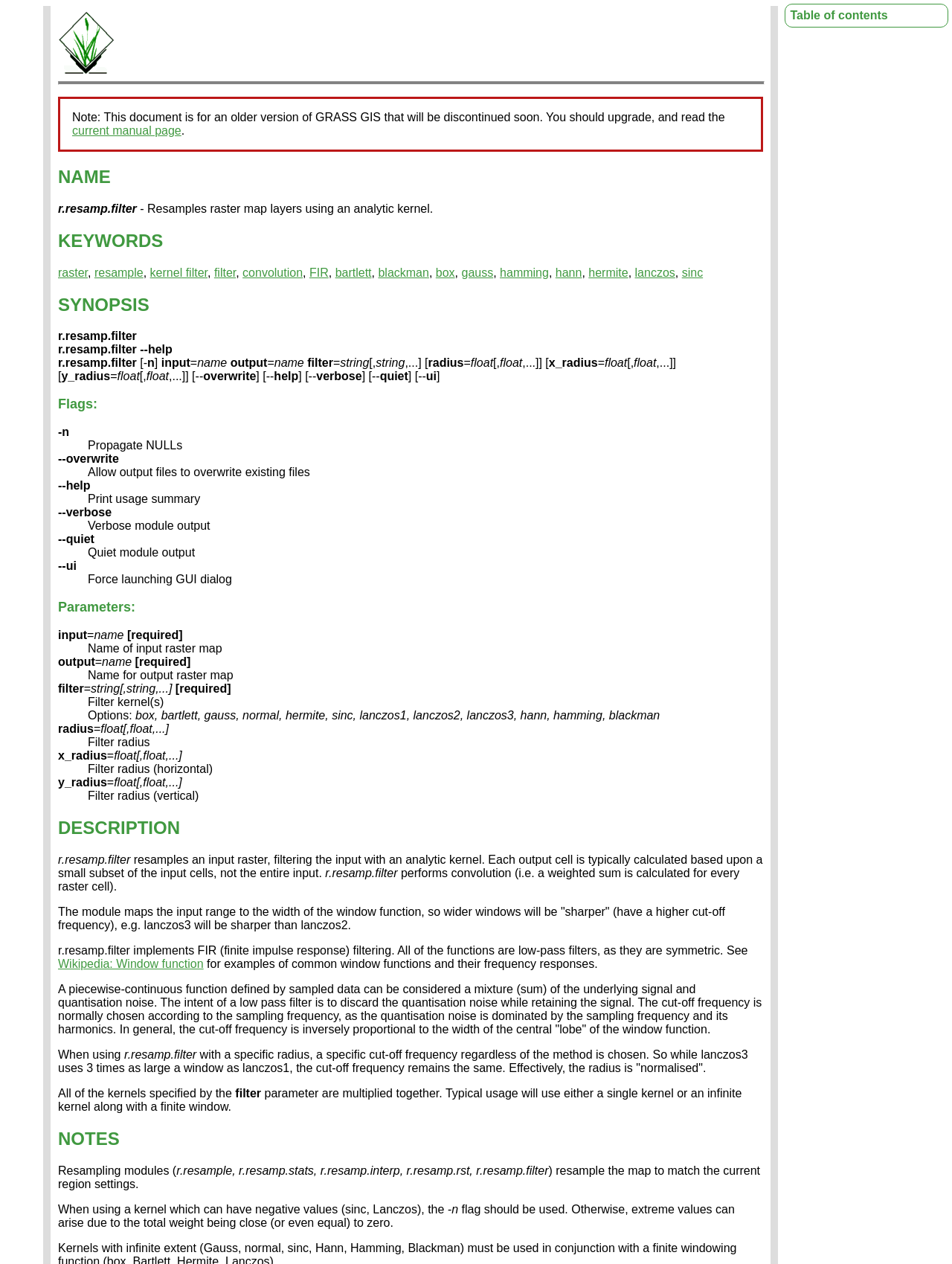Please provide the bounding box coordinates for the element that needs to be clicked to perform the following instruction: "View the keywords". The coordinates should be given as four float numbers between 0 and 1, i.e., [left, top, right, bottom].

[0.061, 0.182, 0.802, 0.199]